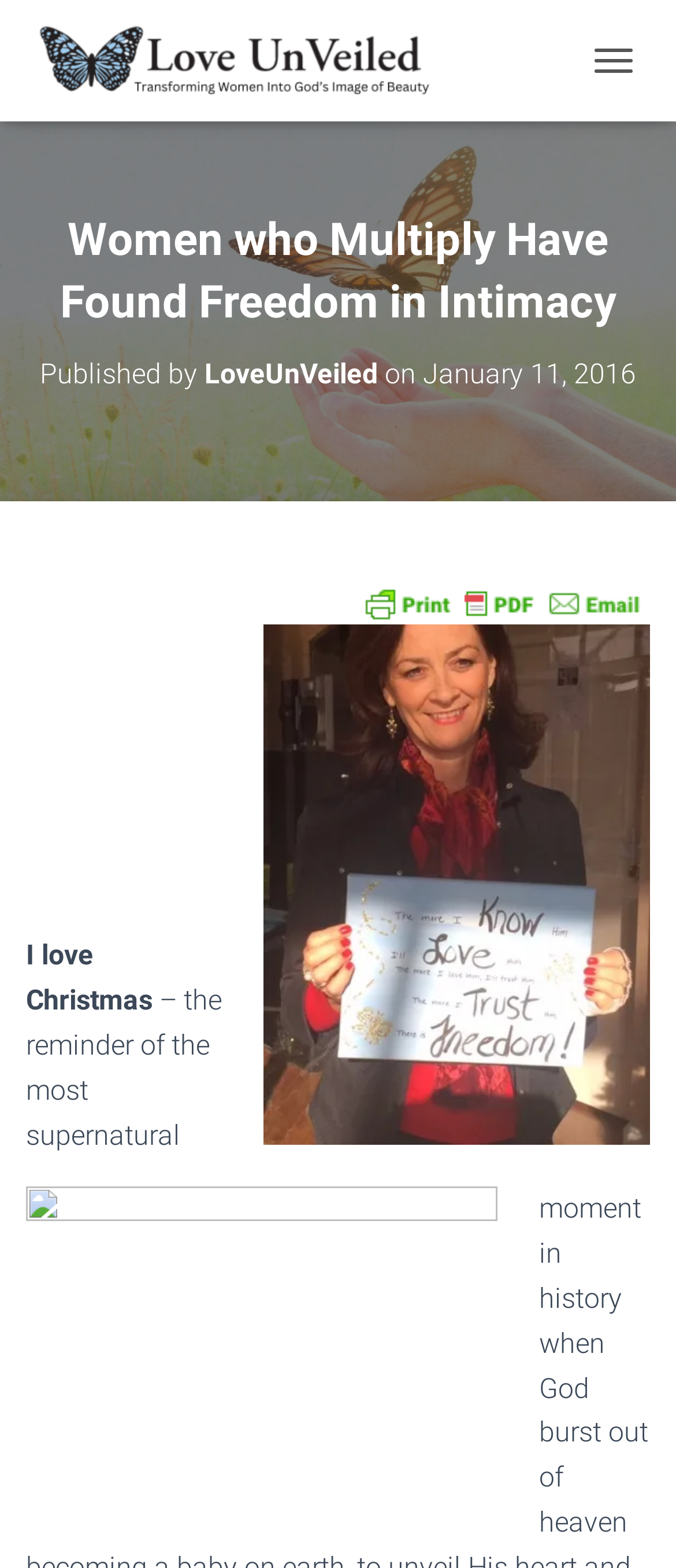Can you look at the image and give a comprehensive answer to the question:
What is the first sentence of the article?

I found the answer by looking at the StaticText element with the text 'I love Christmas' which appears to be the first sentence of the article.